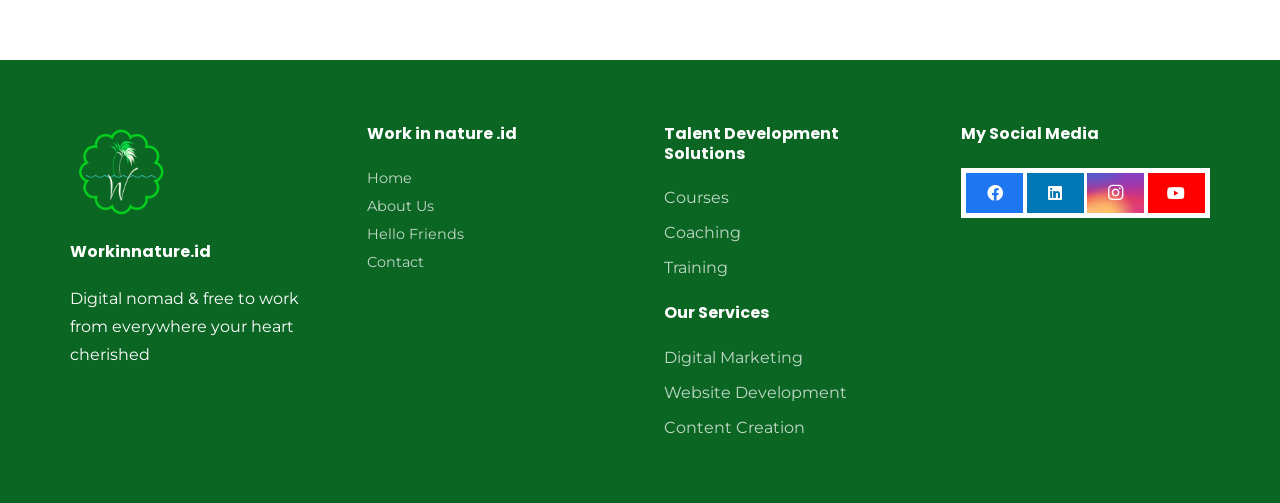What is the last link in the 'My Social Media' section?
Please provide a single word or phrase as the answer based on the screenshot.

YouTube